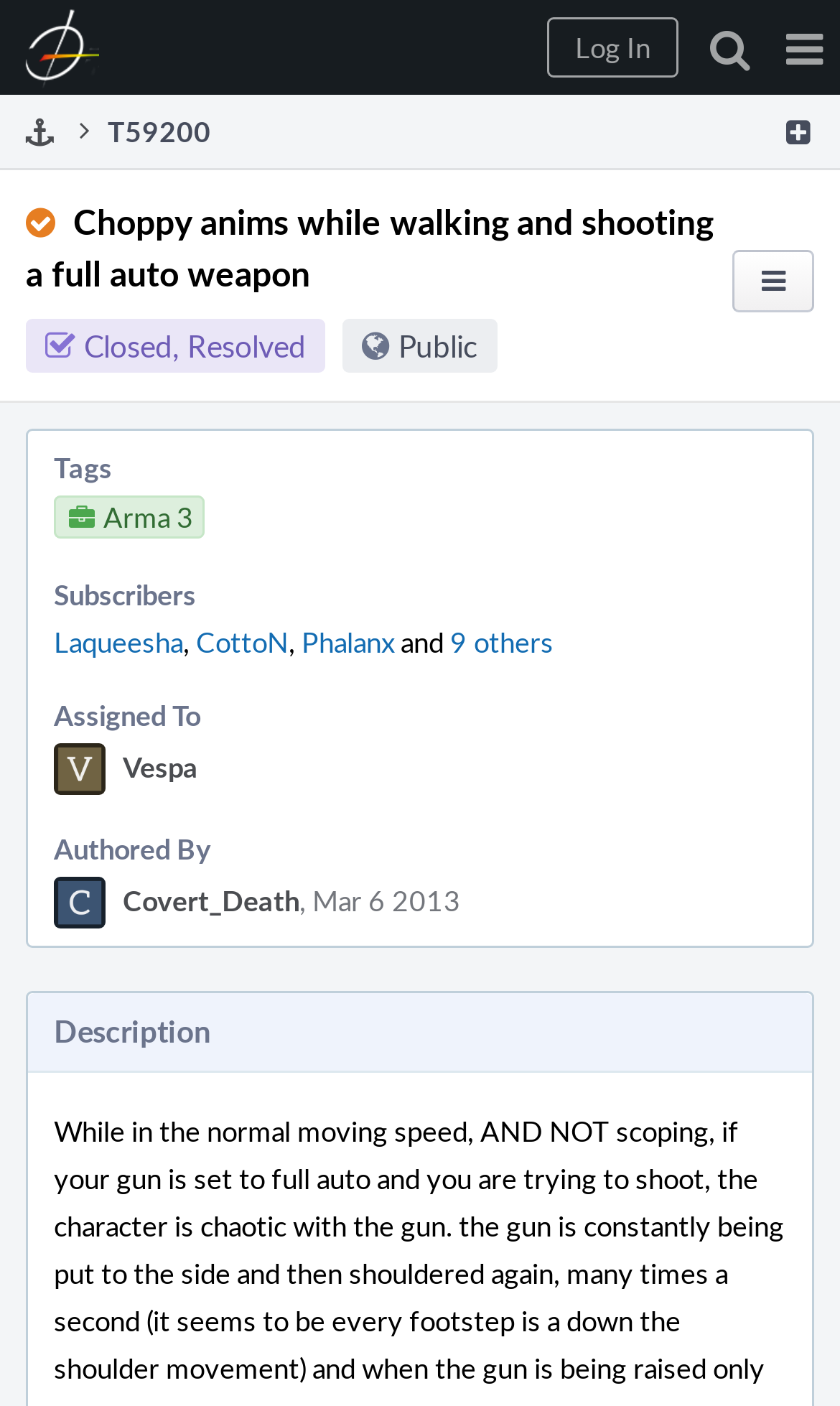Locate the bounding box coordinates of the item that should be clicked to fulfill the instruction: "View Public issues".

[0.474, 0.231, 0.569, 0.26]